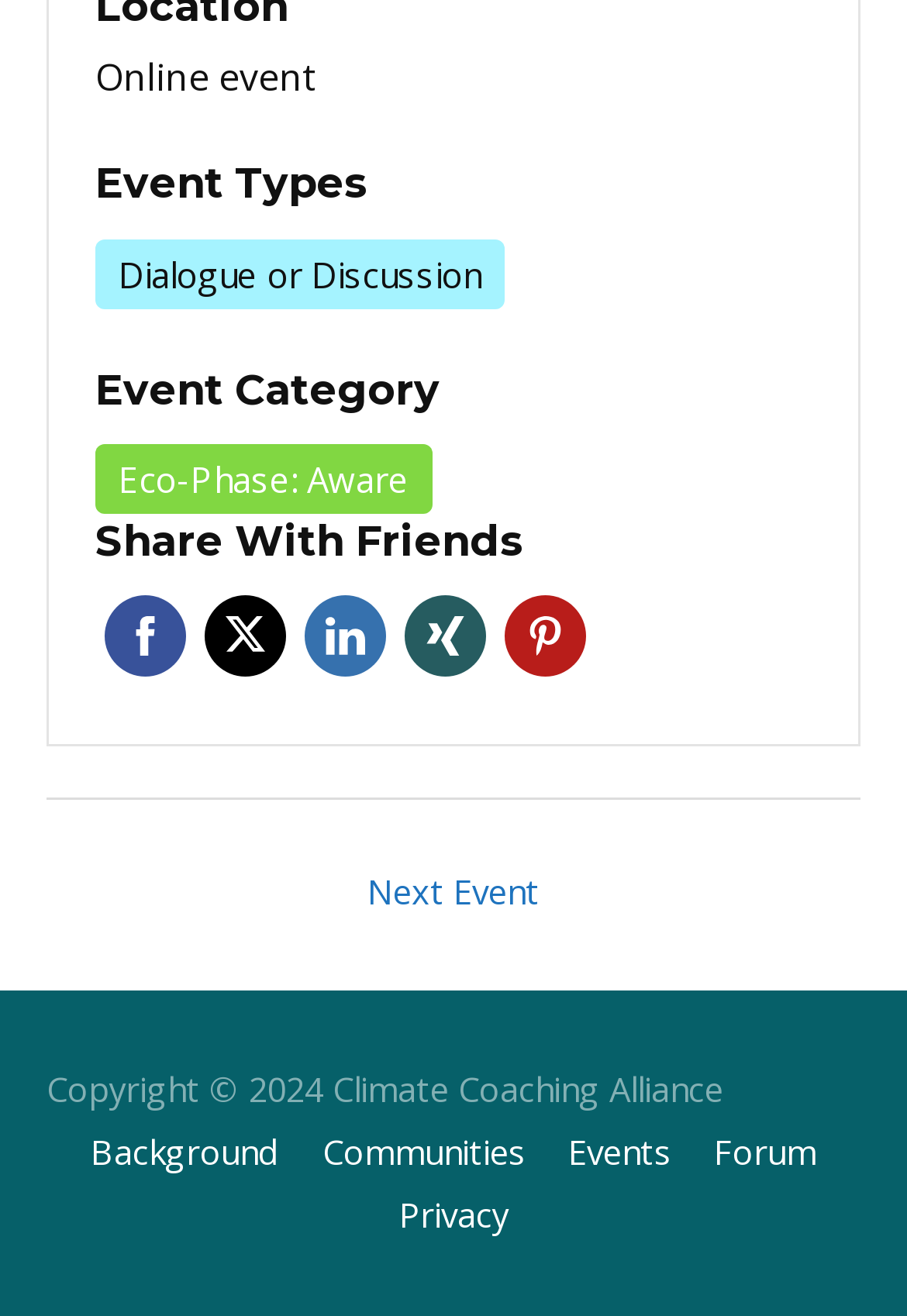Provide a one-word or short-phrase response to the question:
How many social media platforms are available for sharing?

5